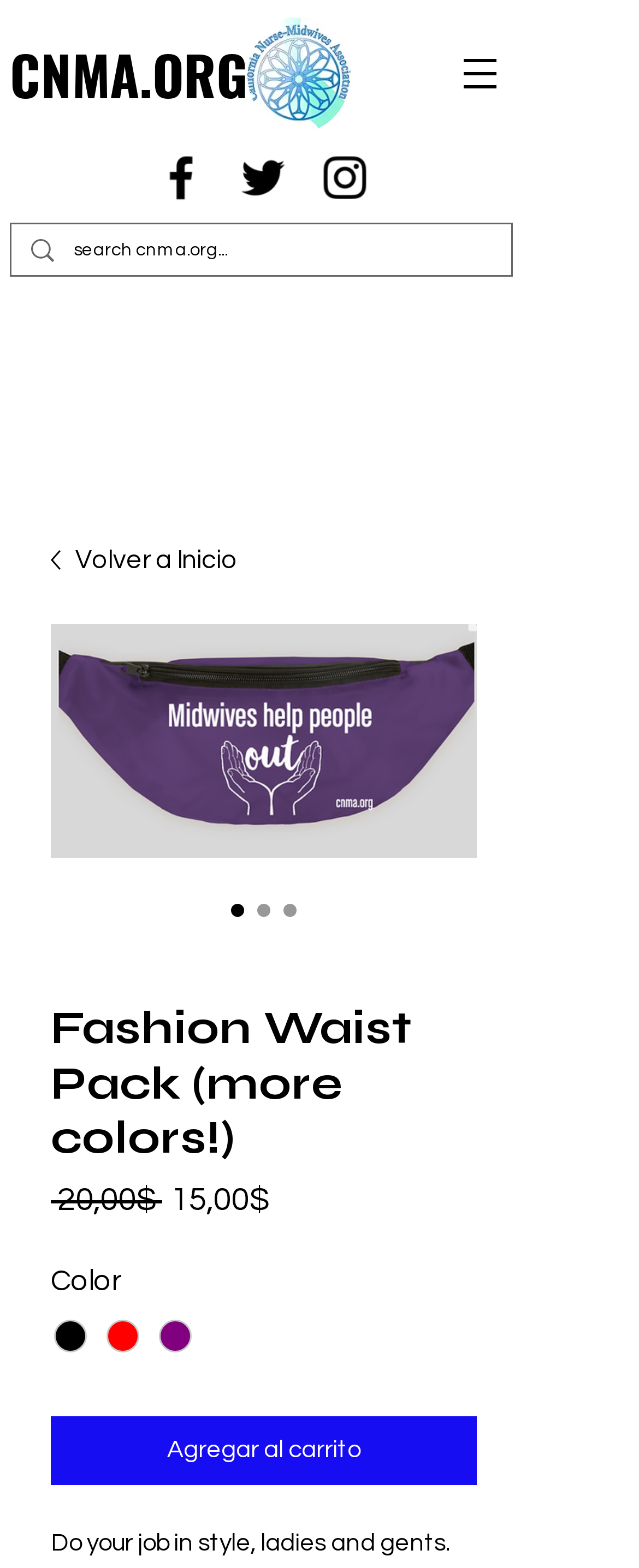Explain in detail what you observe on this webpage.

This webpage appears to be an e-commerce page for a fashion waist pack, also known as a fanny pack. At the top left corner, there is a logo of CNMA.ORG, which is a link to the website's homepage. Next to the logo, there is a heading that reads "CNMA.ORG". 

On the top right corner, there is a navigation menu labeled "Site" with a button that has a popup menu. Below the navigation menu, there is a social media bar with links to Facebook, Twitter, and Instagram, each represented by their respective icons.

In the main content area, there is a search bar with a magnifying glass icon and a search box where users can input their search queries. Below the search bar, there is a heading that reads "Fashion Waist Pack (more colors!)" with a radio button selection for different colors. The product image is displayed next to the heading.

Below the product image, there are two prices listed: the original price of $20.00 and the discounted price of $15.00. The discounted price is labeled as "Precio de oferta", which means "Offer Price" in Spanish.

Further down, there is a section labeled "Color" with a group of radio buttons for selecting different colors: black, red, and purple. Finally, there is a button to add the product to the shopping cart, labeled "Agregar al carrito", which means "Add to Cart" in Spanish.